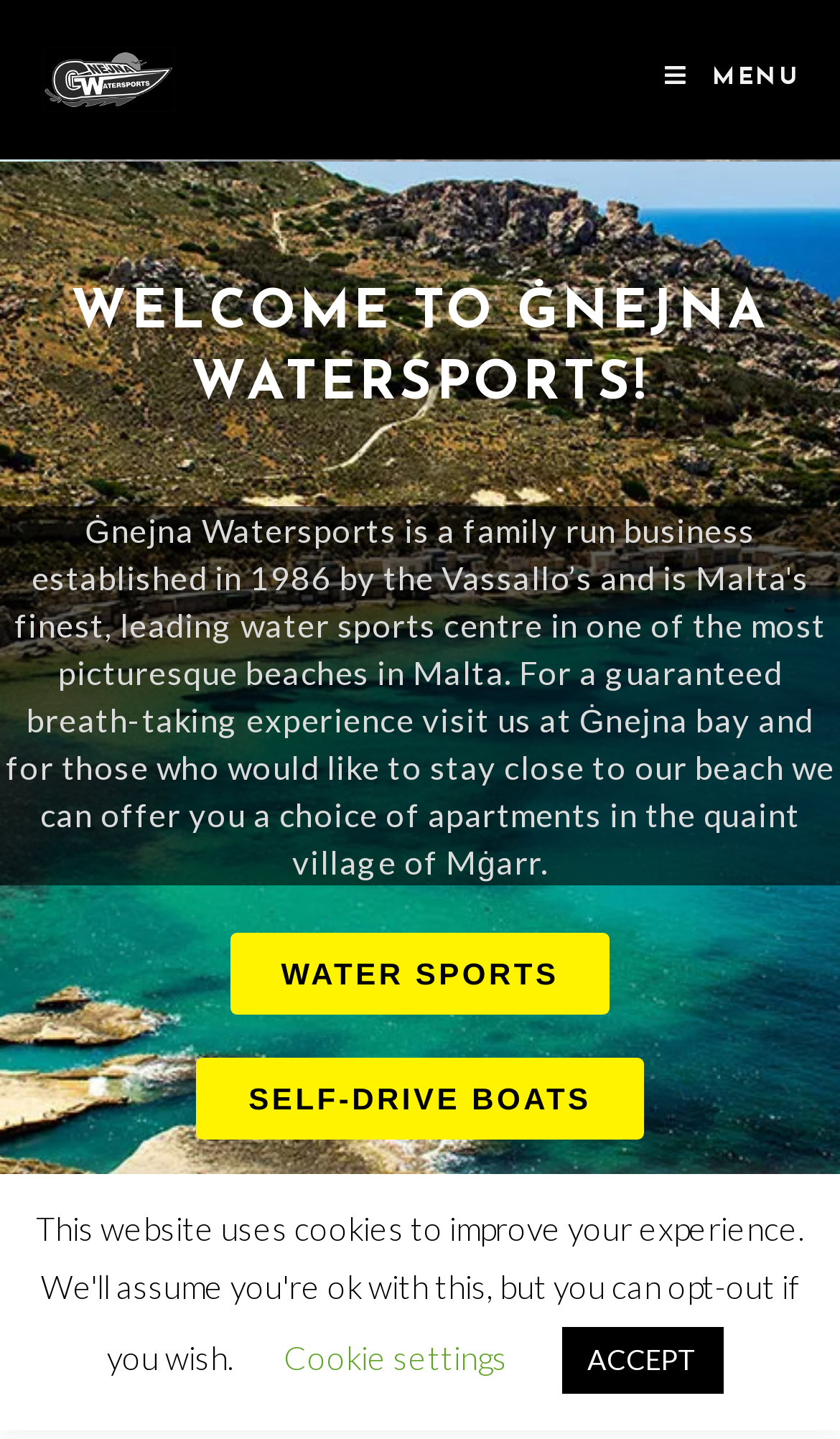Locate the bounding box coordinates for the element described below: "Portland HVAC Pros". The coordinates must be four float values between 0 and 1, formatted as [left, top, right, bottom].

None